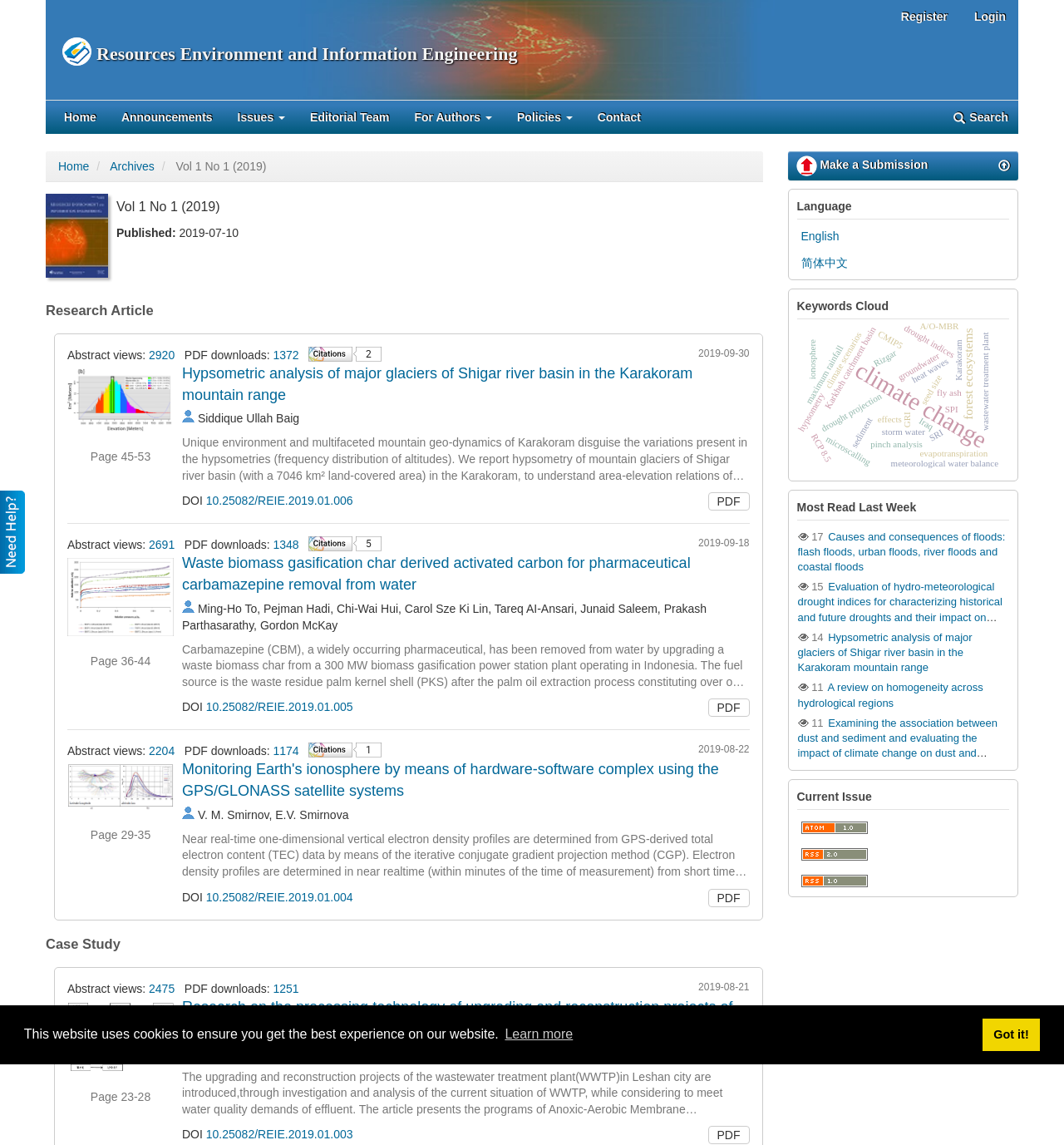Please analyze the image and provide a thorough answer to the question:
How many research articles are on this page?

I counted the number of research articles on this page by looking at the sections with titles and abstracts. There are two research articles, one titled 'Hypsometric analysis of major glaciers of Shigar river basin in the Karakoram mountain range' and another titled 'Waste biomass gasification char derived activated carbon for pharmaceutical carbamazepine removal from water'.